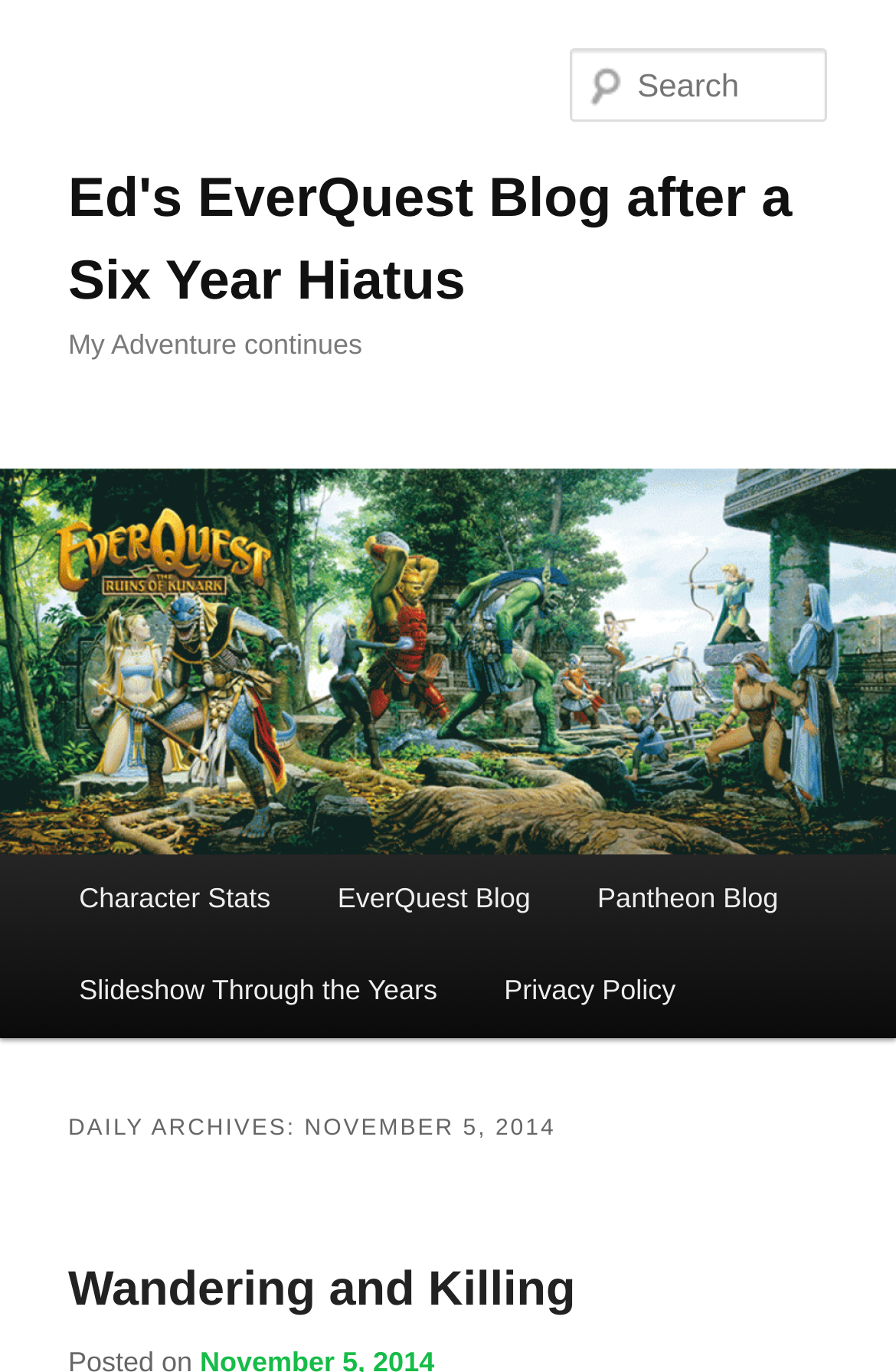Provide a brief response in the form of a single word or phrase:
What is the name of the post below the daily archive?

Wandering and Killing